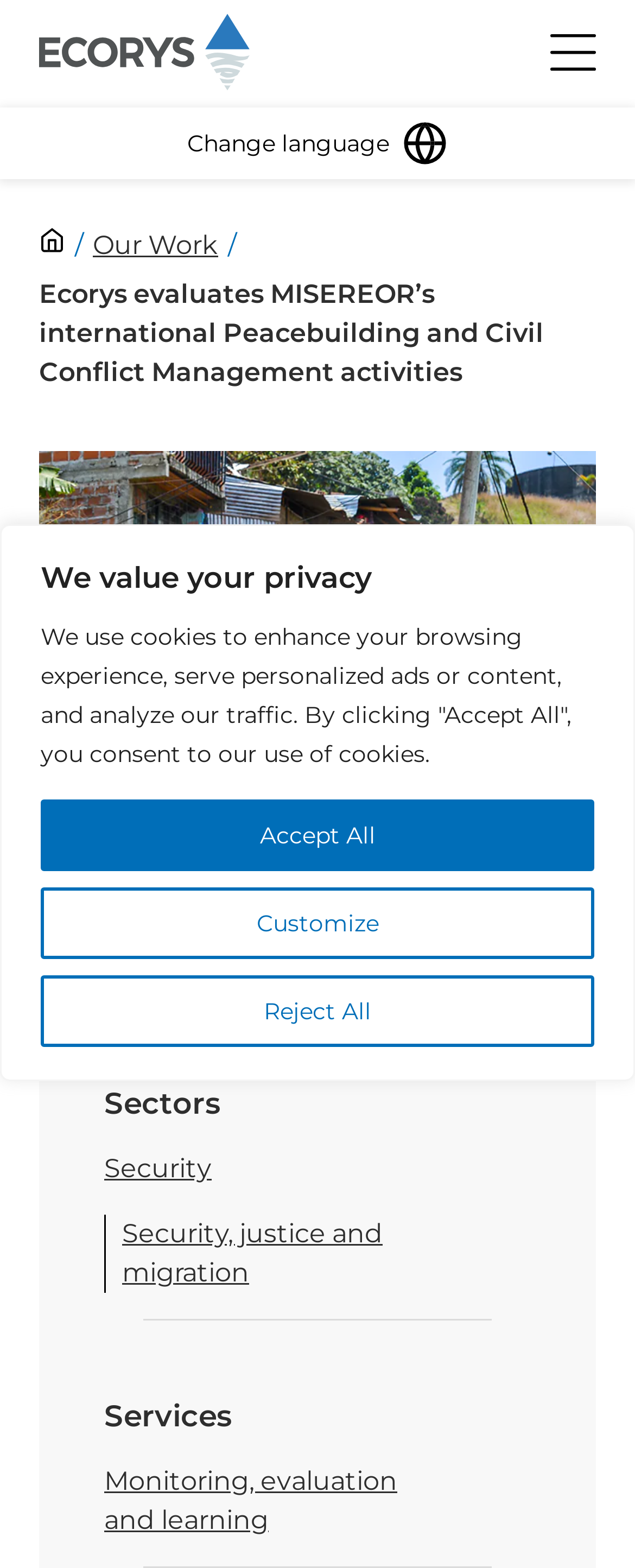What is the estimated reading time of the article?
Answer the question in a detailed and comprehensive manner.

The webpage indicates that the article takes approximately '2 minute' to read, which is mentioned below the title of the article.